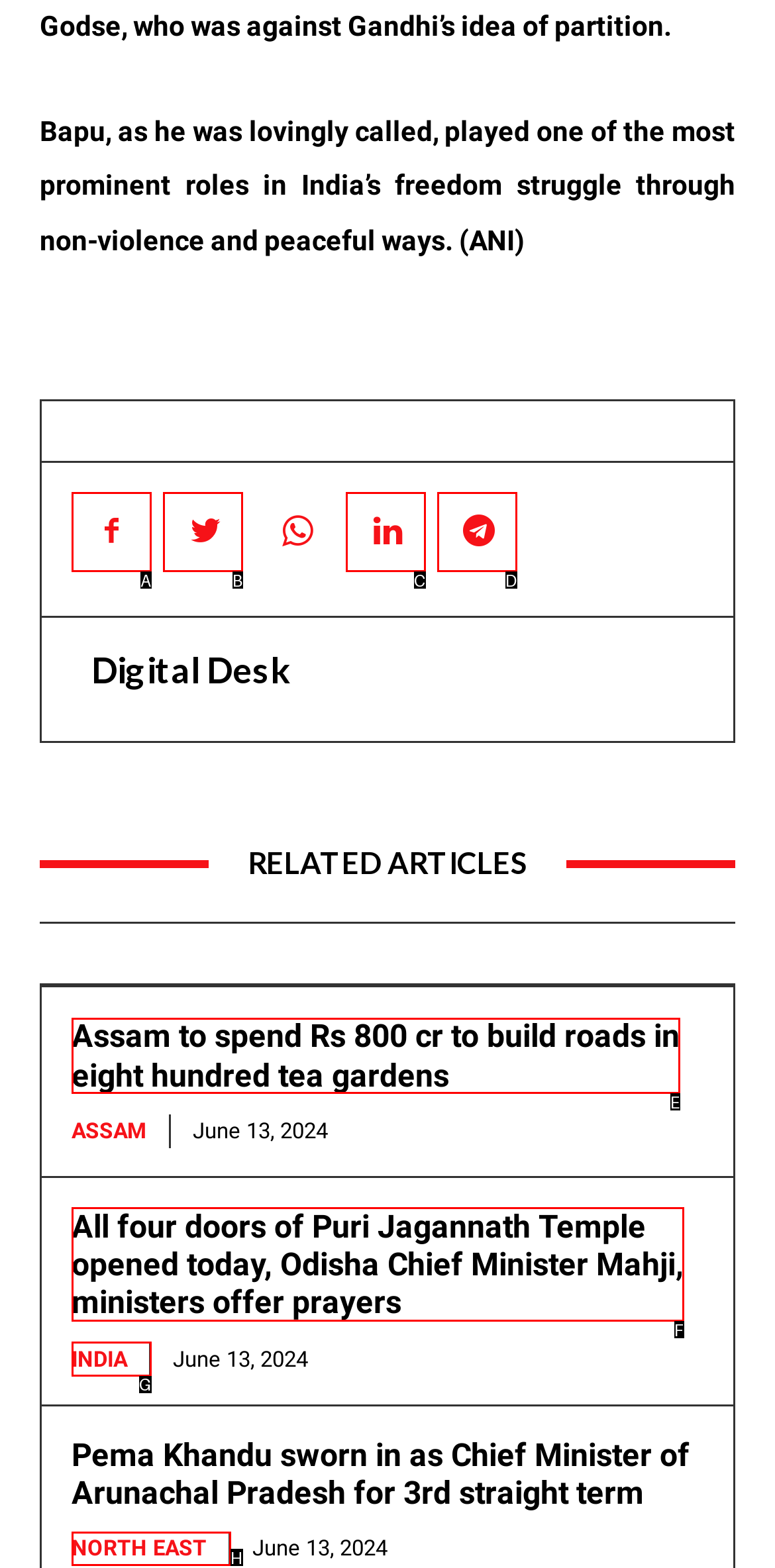Based on the element described as: North East
Find and respond with the letter of the correct UI element.

H